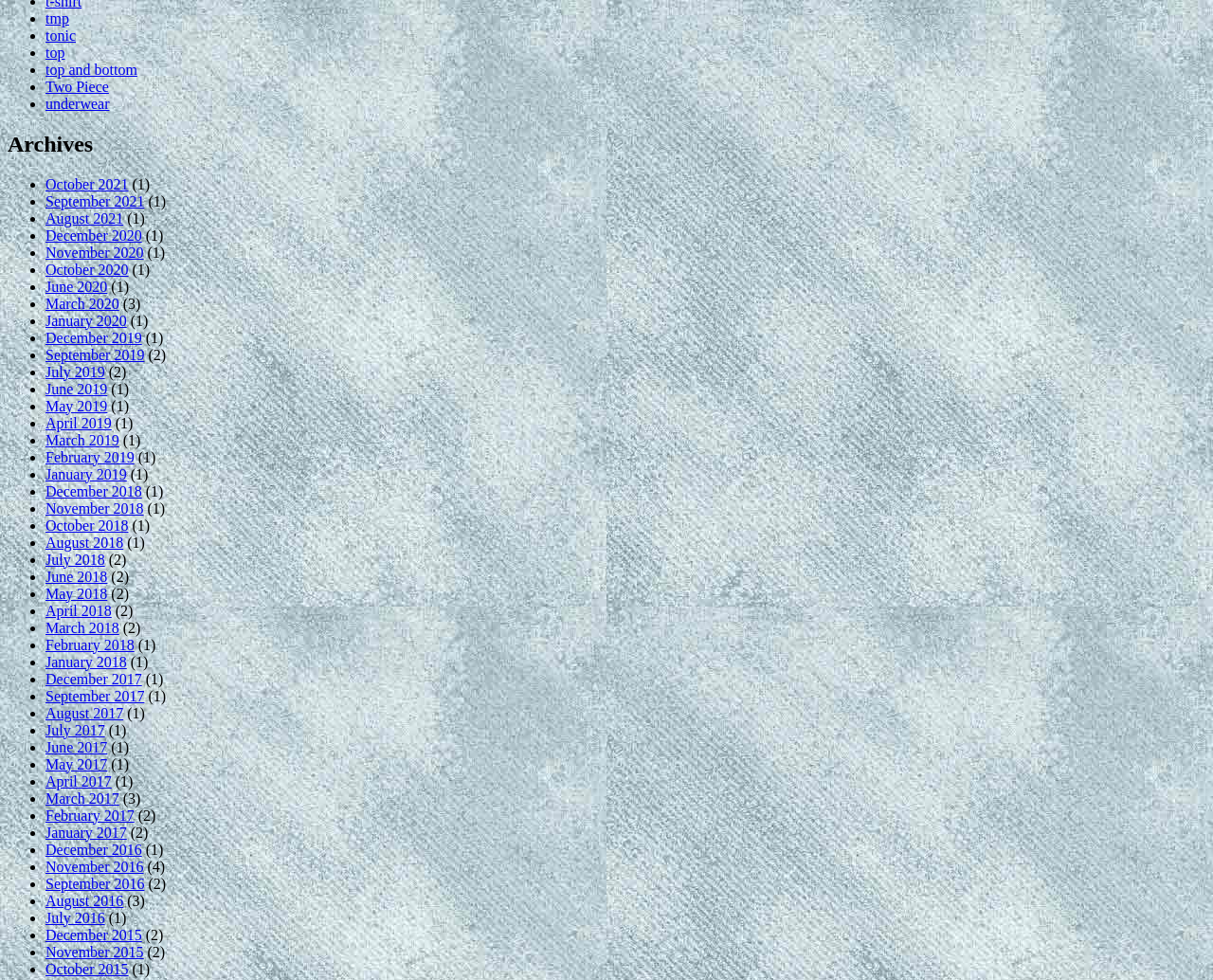What is the earliest month listed on the webpage?
Refer to the image and respond with a one-word or short-phrase answer.

May 2018